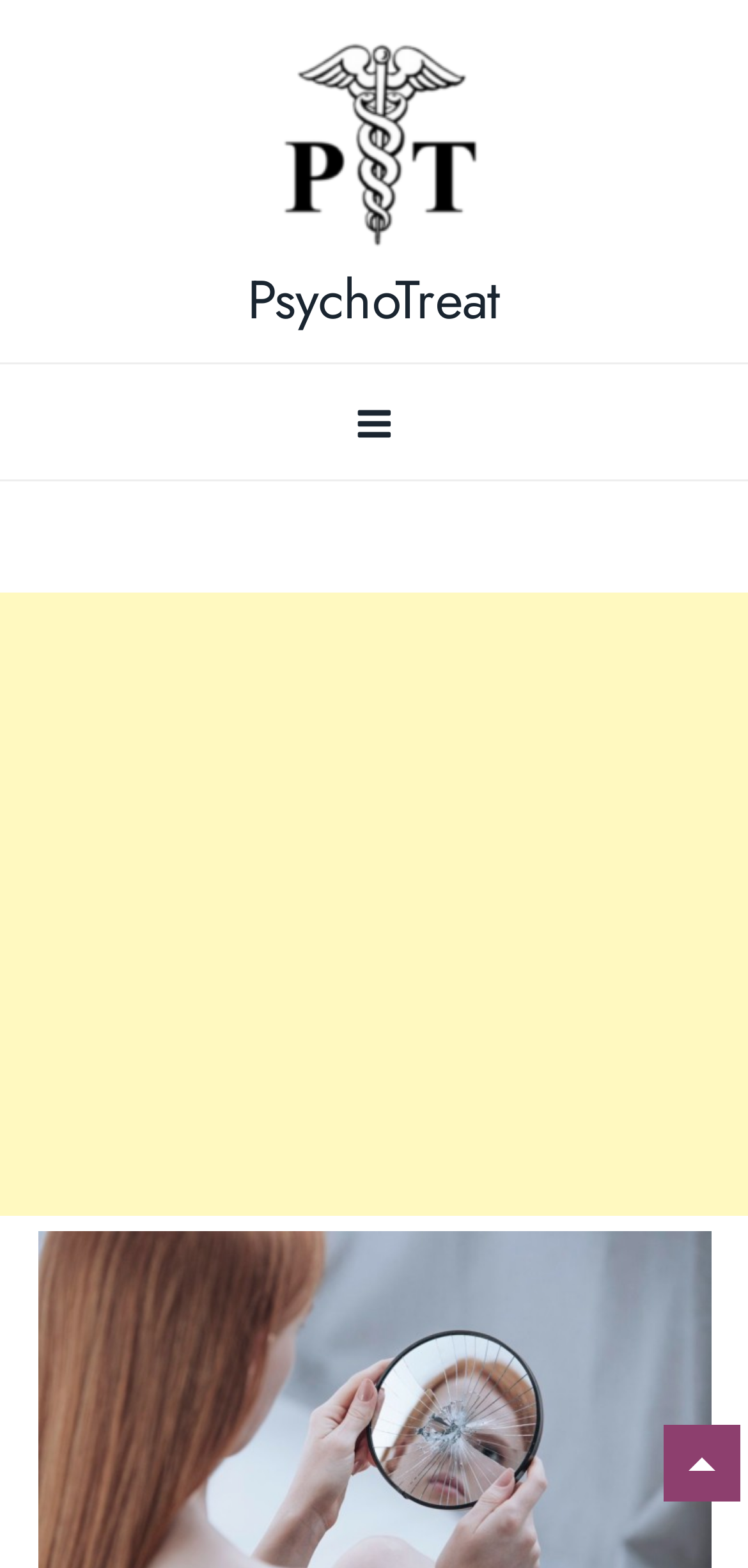Produce an extensive caption that describes everything on the webpage.

The webpage is about the topic of autophobia, also known as the fear of oneself or isolation. At the top left of the page, there is a logo and a link to "PsychoTreat", which is the website's title. Below the logo, there is a button to expand the primary menu. 

To the right of the logo and button, there is an advertisement iframe that takes up a significant portion of the page. 

At the very bottom right of the page, there is a link, but its content is not specified.